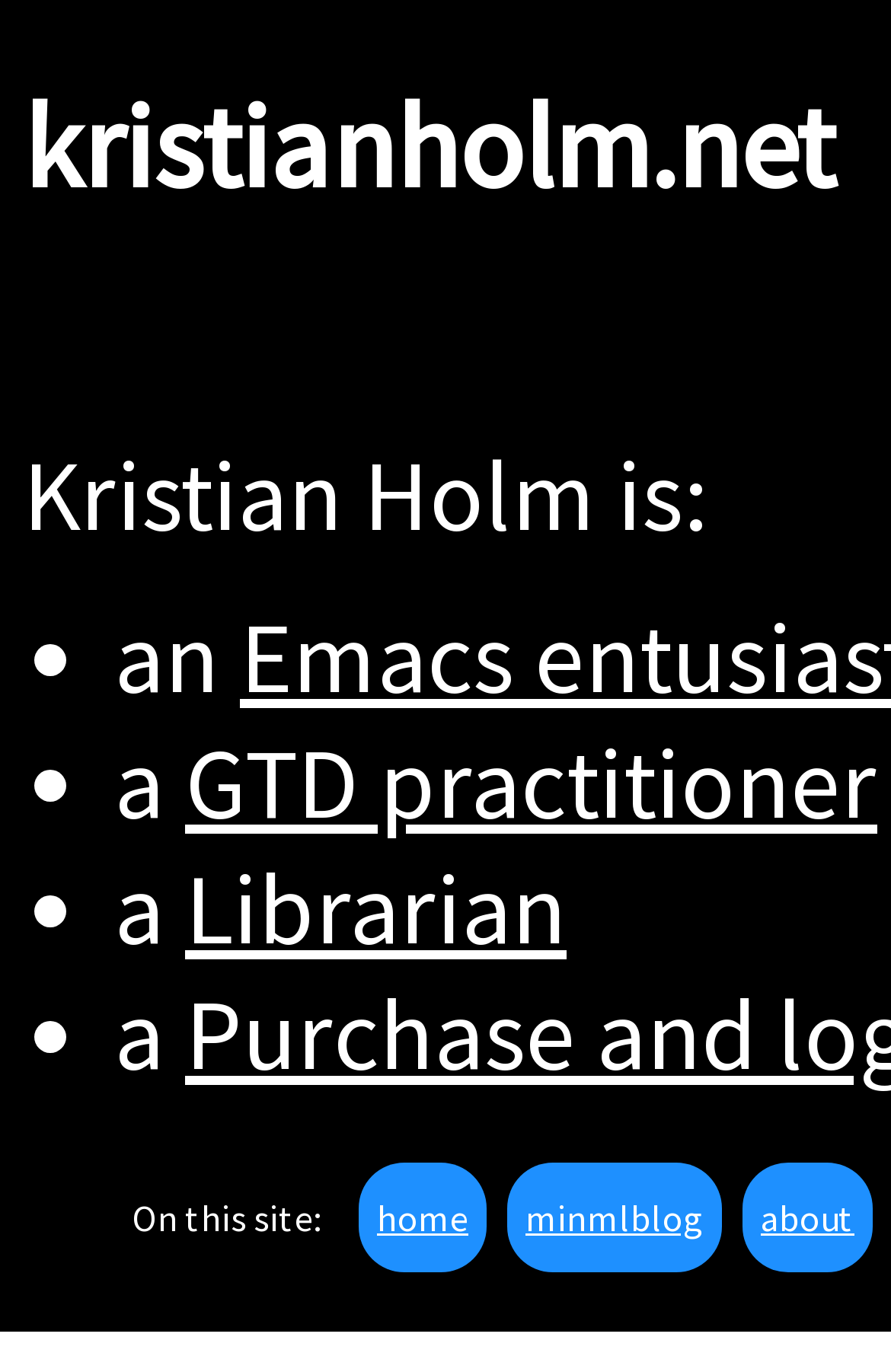Please provide a comprehensive response to the question below by analyzing the image: 
What is the last section on this site?

The last link listed in the 'On this site:' section is 'about', which is likely the last section of the website.